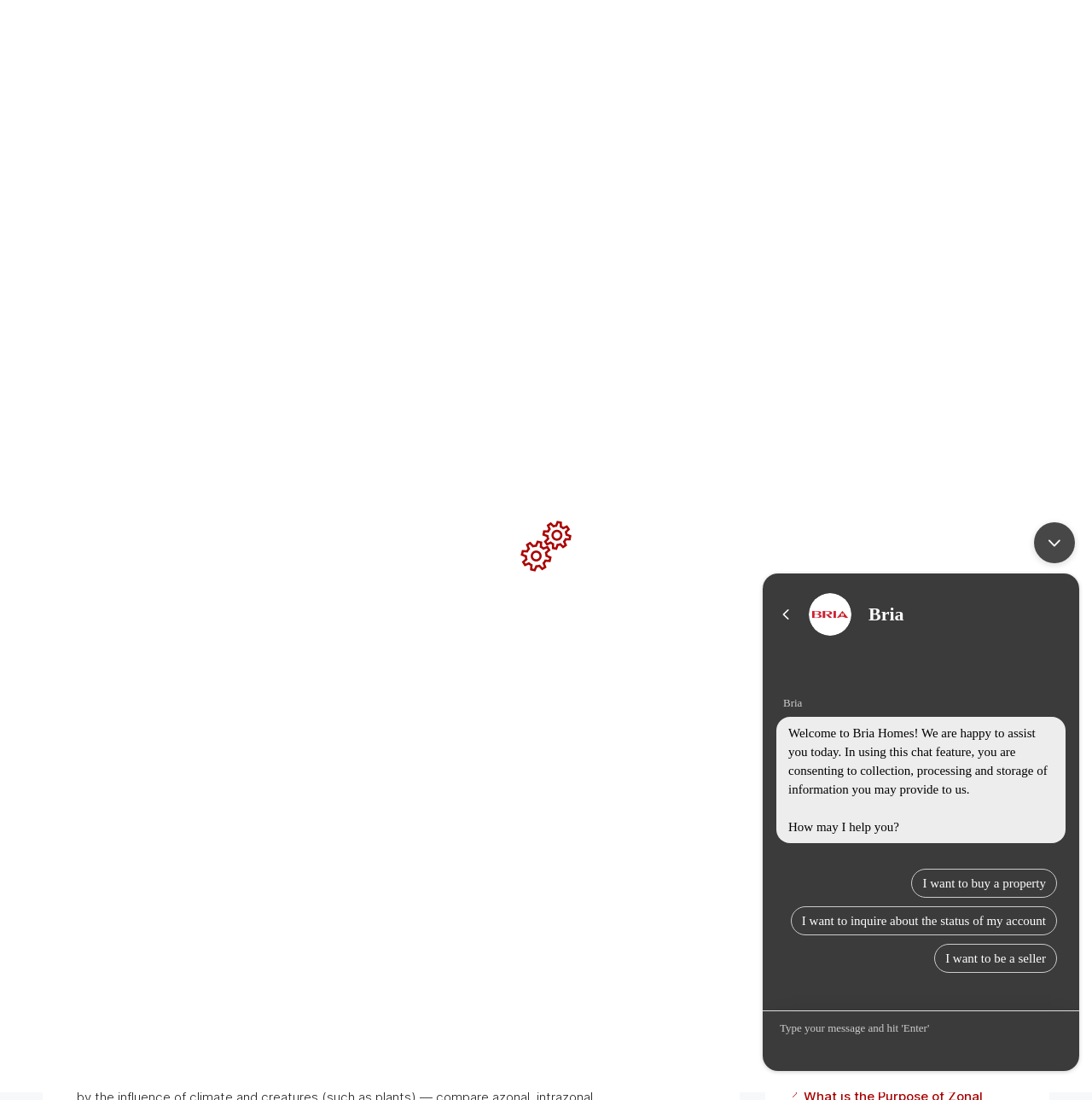What is the headline of the webpage?

Zonal Value of A Property, What is it?